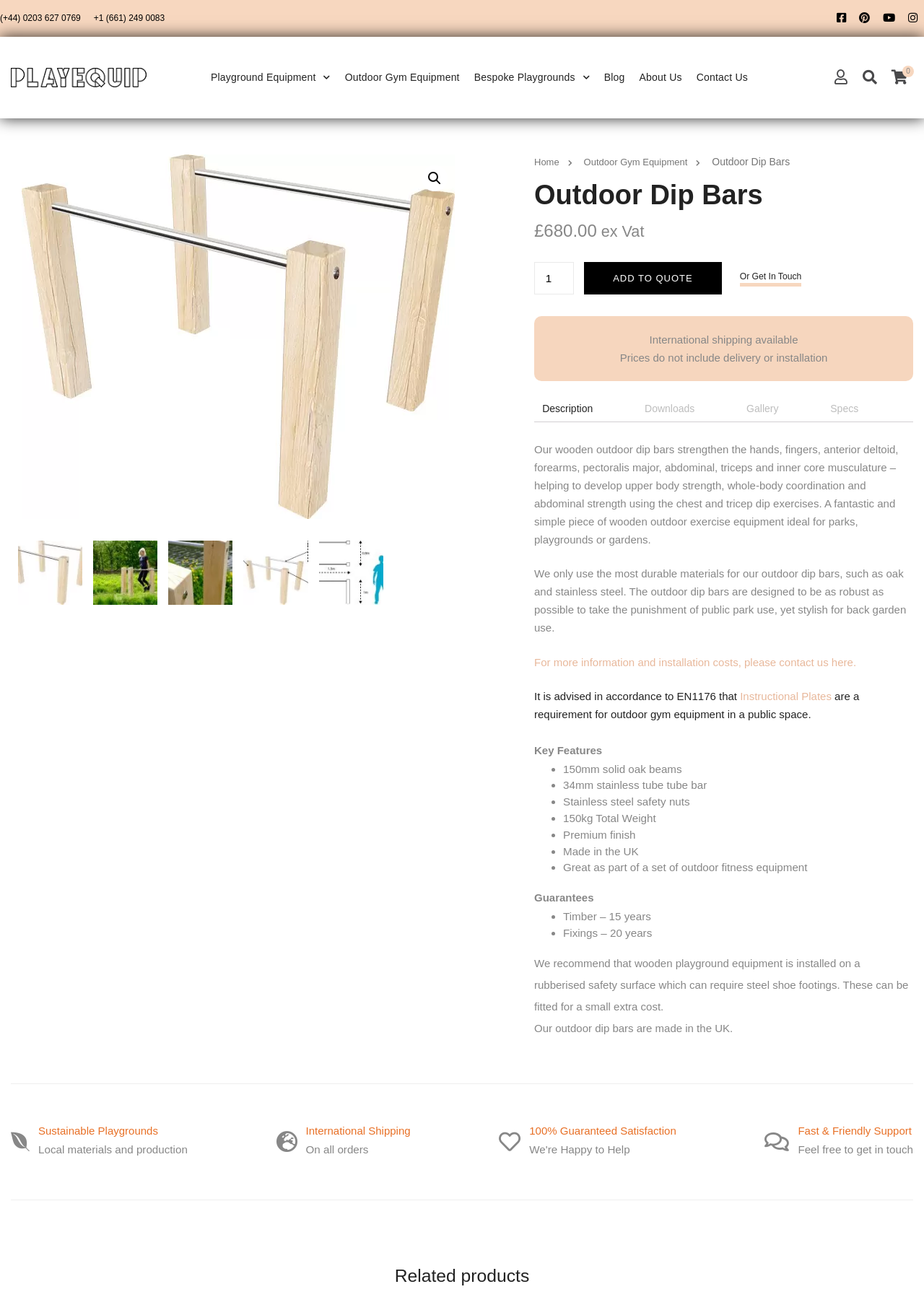Highlight the bounding box coordinates of the region I should click on to meet the following instruction: "Click the 'ADD TO QUOTE' button".

[0.632, 0.202, 0.781, 0.227]